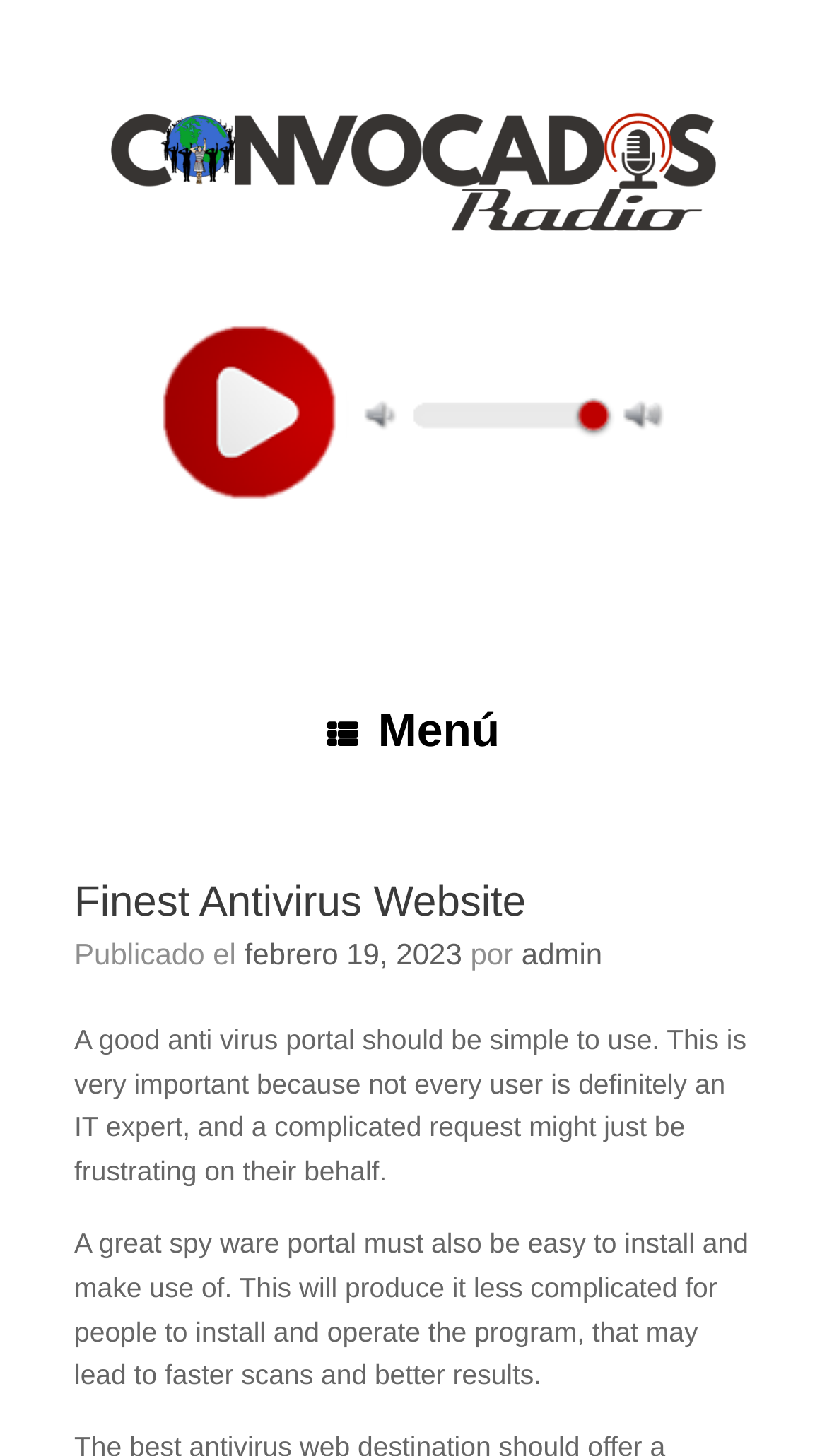Bounding box coordinates are specified in the format (top-left x, top-left y, bottom-right x, bottom-right y). All values are floating point numbers bounded between 0 and 1. Please provide the bounding box coordinate of the region this sentence describes: blog

None